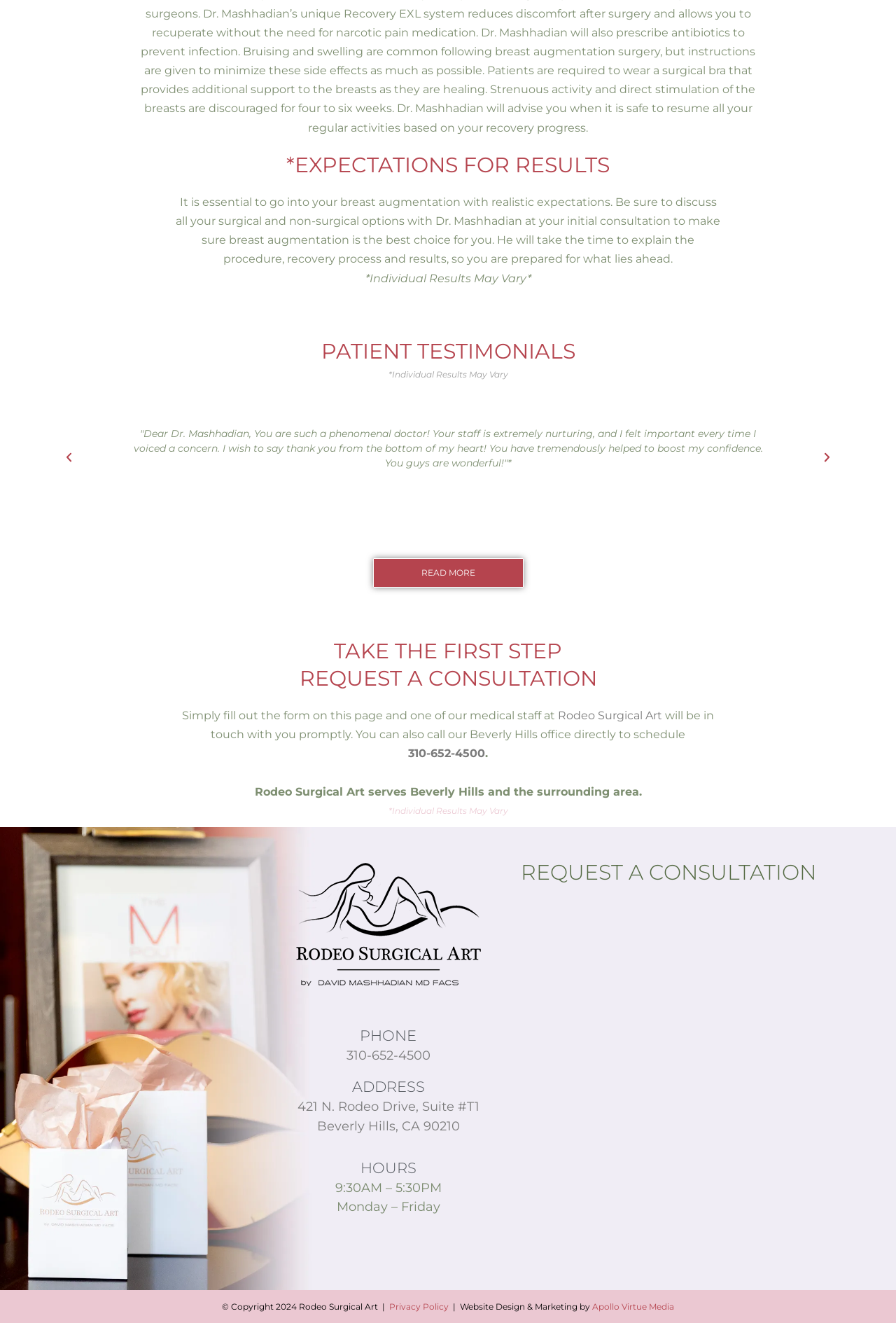Please reply to the following question with a single word or a short phrase:
What is the name of the doctor mentioned on the webpage?

Dr. Mashhadian